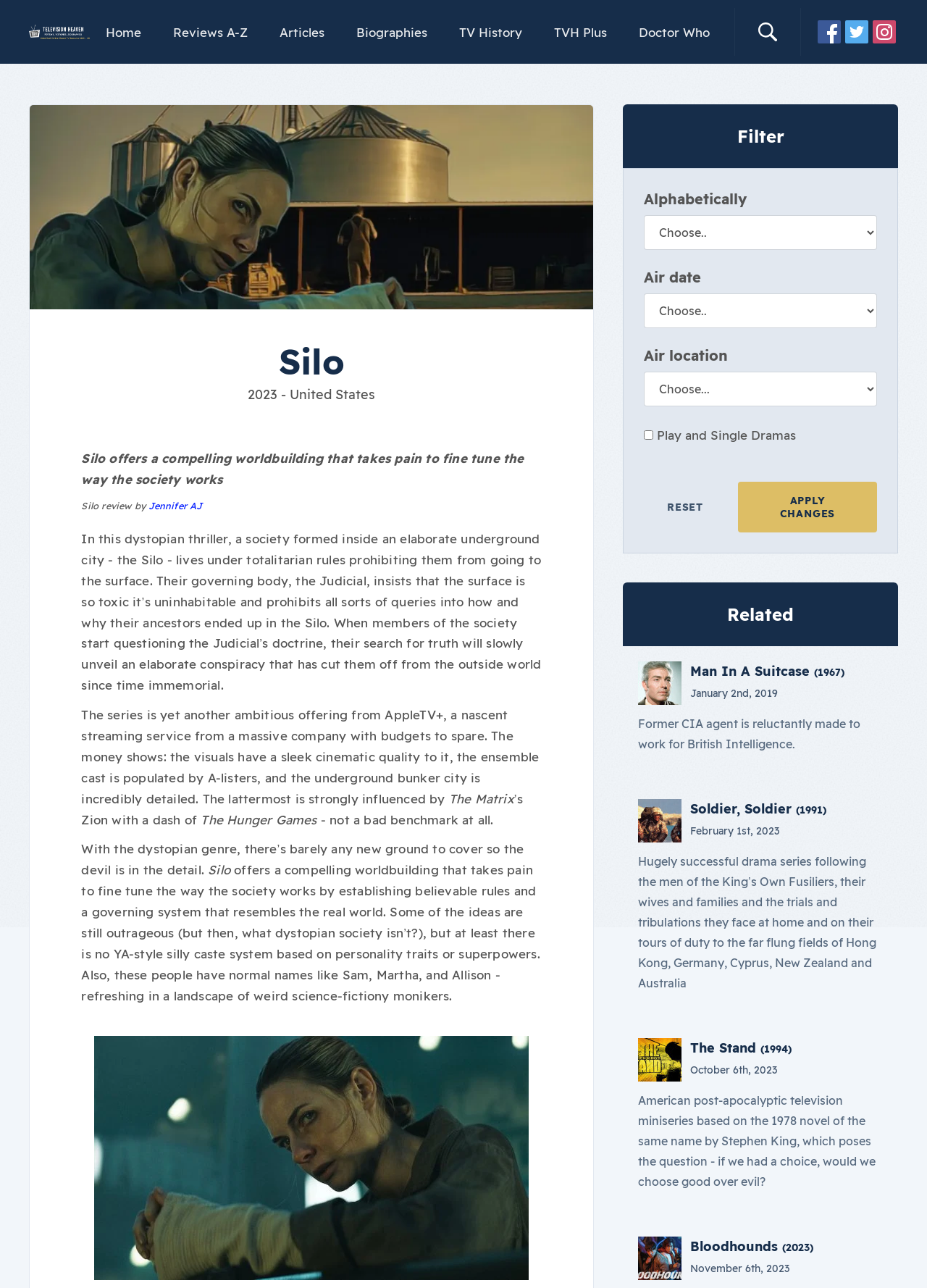What is the name of the author mentioned in the related article 'The Stand (1994)'?
Examine the screenshot and reply with a single word or phrase.

Stephen King